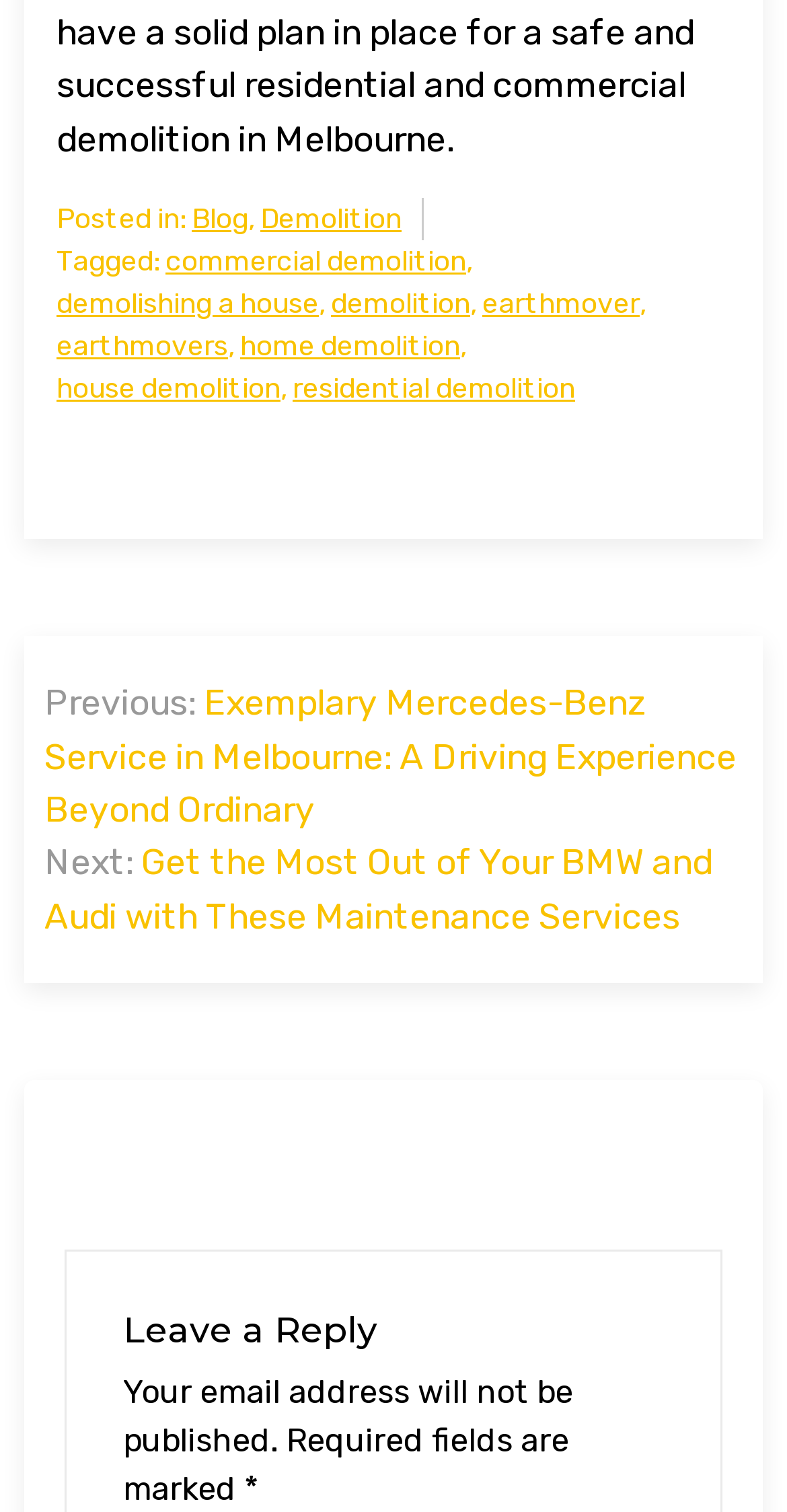How many tags are associated with the current post?
Based on the visual details in the image, please answer the question thoroughly.

The number of tags associated with the current post can be determined by counting the links in the footer section, starting from 'commercial demolition' to 'residential demolition'. There are 8 links in total, which represent the tags associated with the current post.